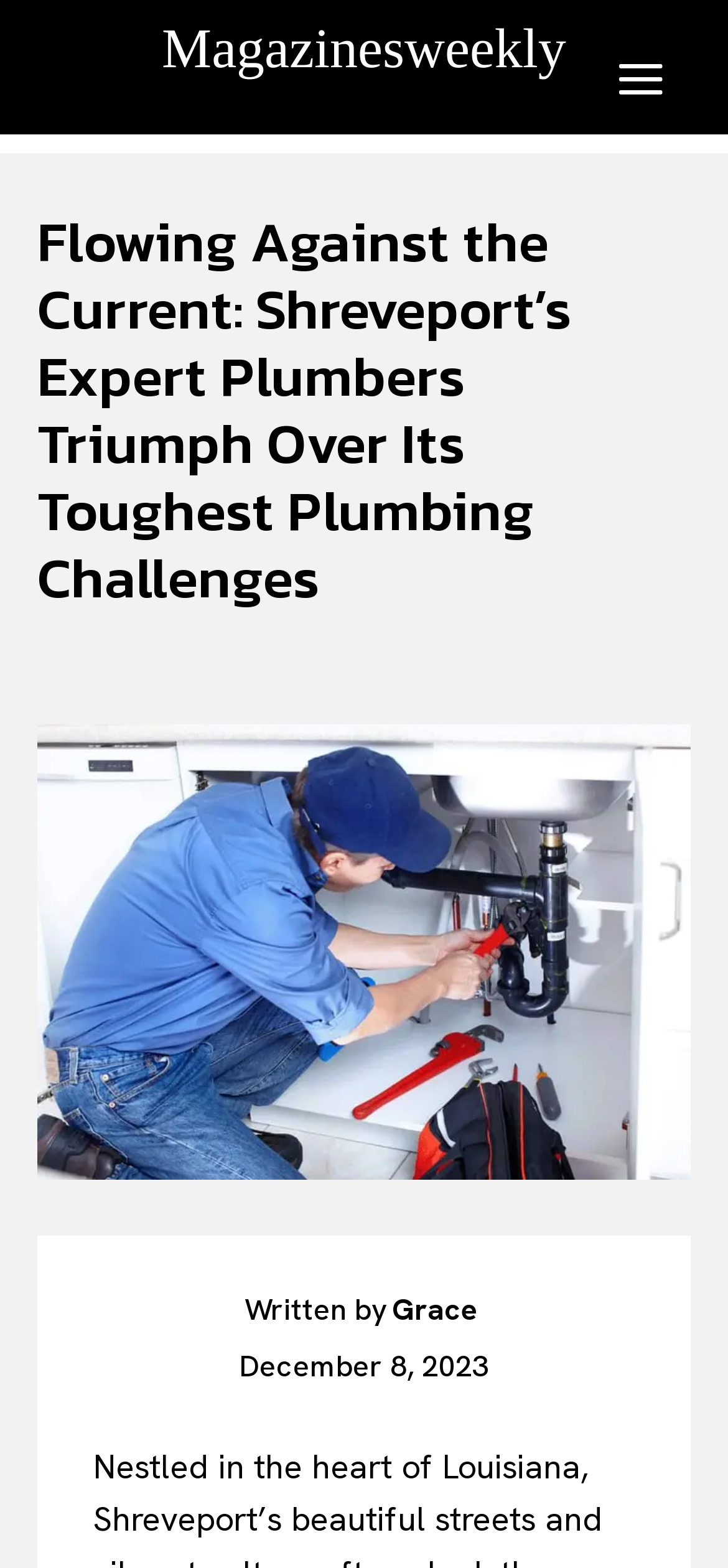Construct a comprehensive caption that outlines the webpage's structure and content.

This webpage appears to be an article from Magazines Weekly, with a focus on plumbing challenges in Shreveport, Louisiana. At the top of the page, there is a search bar with a textbox and a search button, allowing users to search for specific queries. 

Below the search bar, there is a heading that reads "Or continue exploring..." followed by a section titled "Related Posts:" which lists four articles with links, including "Ideas to improve your garden", "How to Create A Cozy Outdoor Space", "Comparing the Different Types of Garage Doors", and "Here is a Guide to Buying the Best Kitchen Faucets within Your Budget". 

On the left side of the page, there is a link to the Magazines Weekly website, and below it, the main article title "Flowing Against the Current: Shreveport’s Expert Plumbers Triumph Over Its Toughest Plumbing Challenges" is displayed. An image of a plumber is placed below the article title. 

At the bottom of the page, there is a section with the author's name, "Grace", and the publication date, "December 8, 2023".